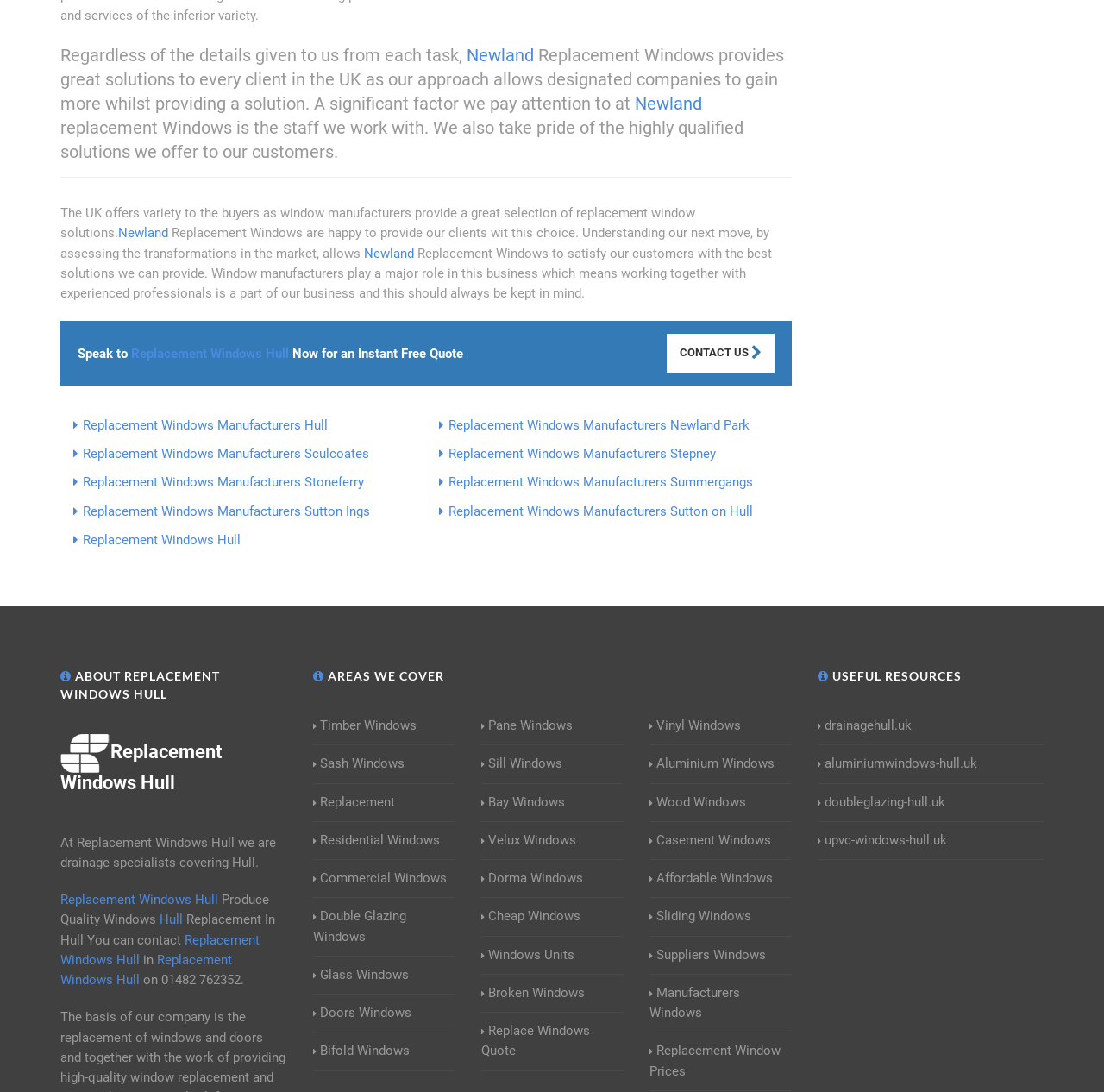Return the bounding box coordinates of the UI element that corresponds to this description: "doubleglazing-hull.uk". The coordinates must be given as four float numbers in the range of 0 and 1, [left, top, right, bottom].

[0.74, 0.726, 0.856, 0.744]